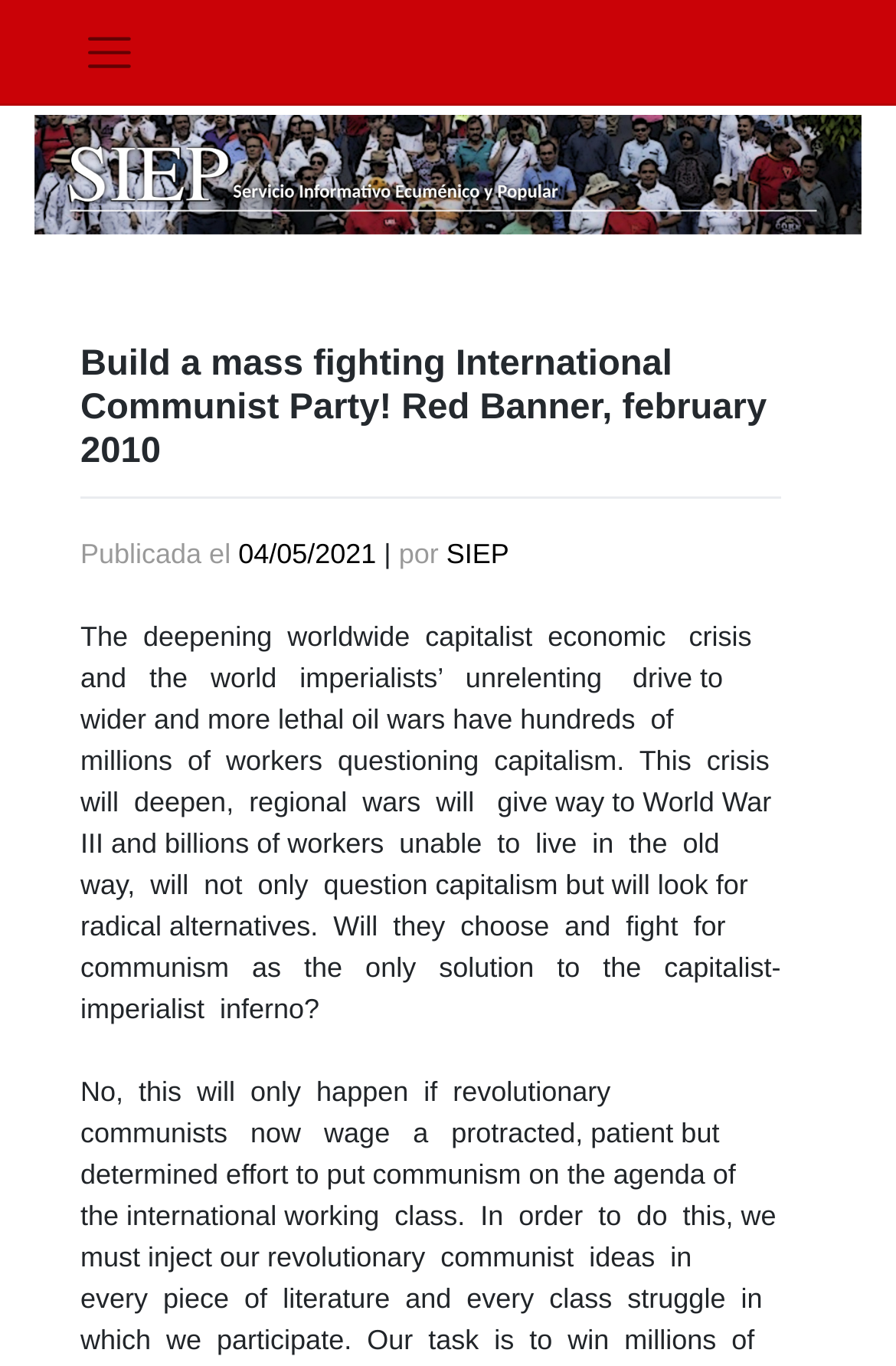What is the alternative to capitalism mentioned in the article?
Please provide a single word or phrase as your answer based on the screenshot.

Communism